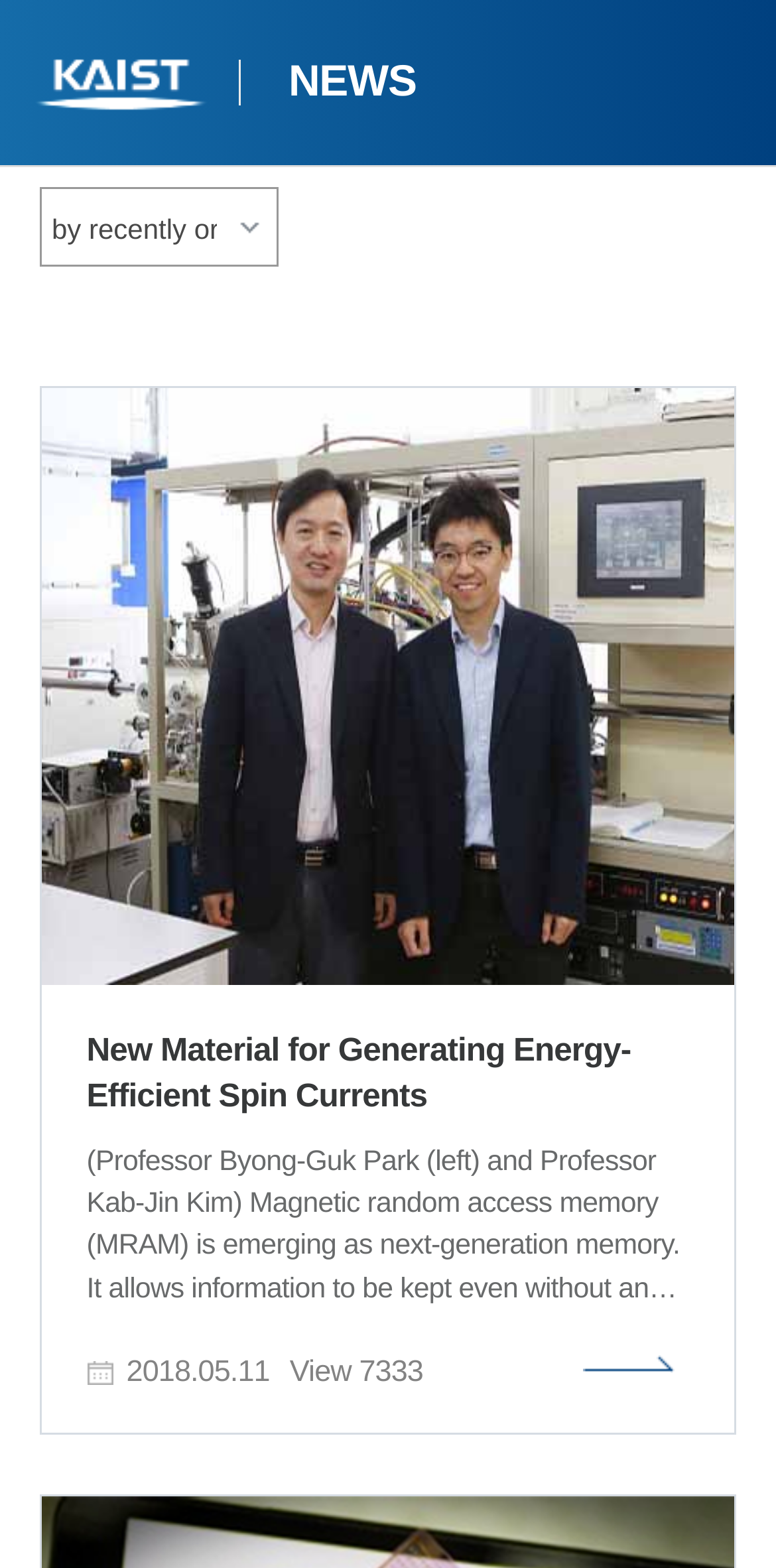Calculate the bounding box coordinates of the UI element given the description: "NEWS".

[0.308, 0.0, 0.601, 0.112]